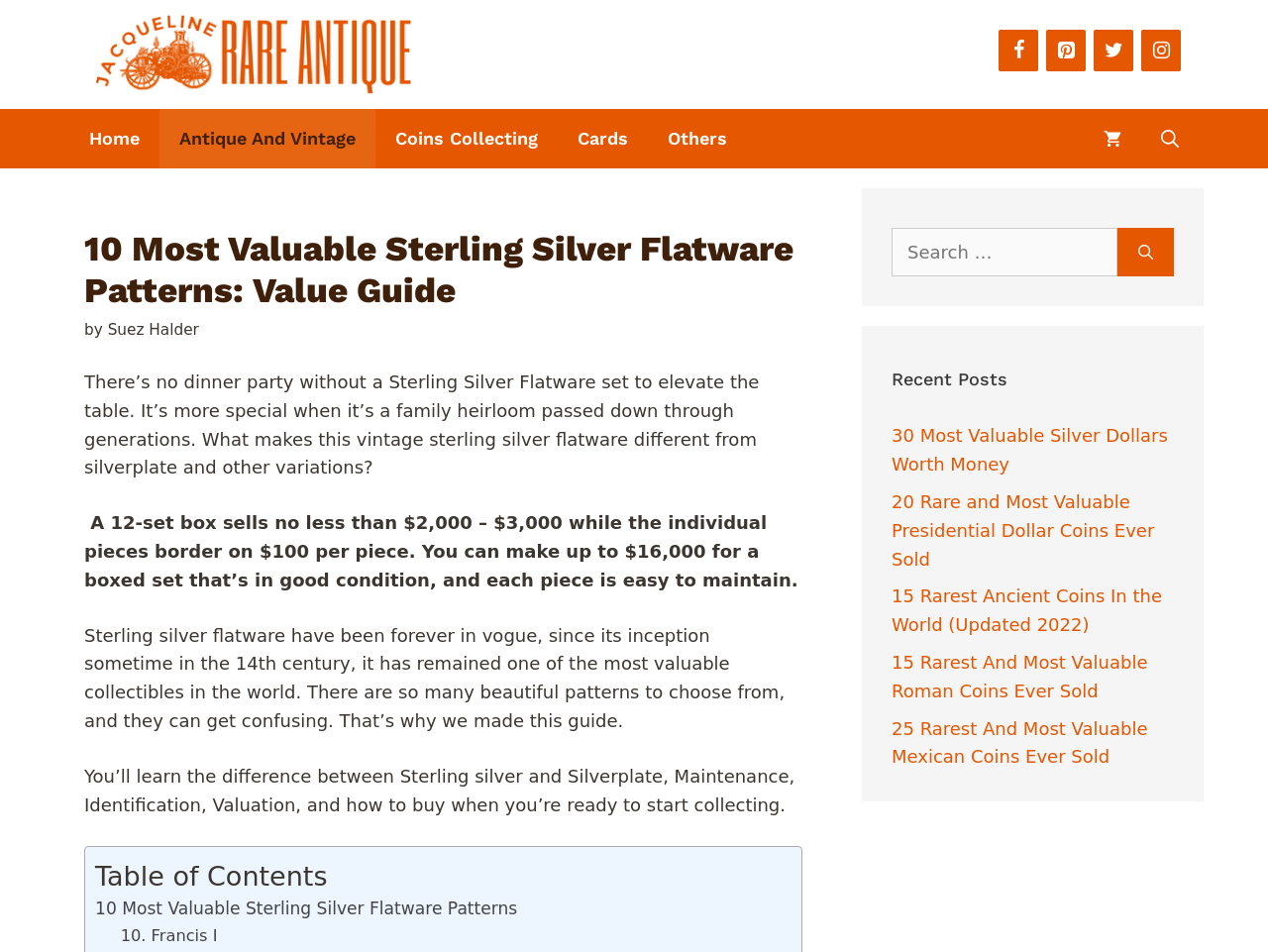Please specify the coordinates of the bounding box for the element that should be clicked to carry out this instruction: "View your shopping cart". The coordinates must be four float numbers between 0 and 1, formatted as [left, top, right, bottom].

[0.855, 0.115, 0.9, 0.177]